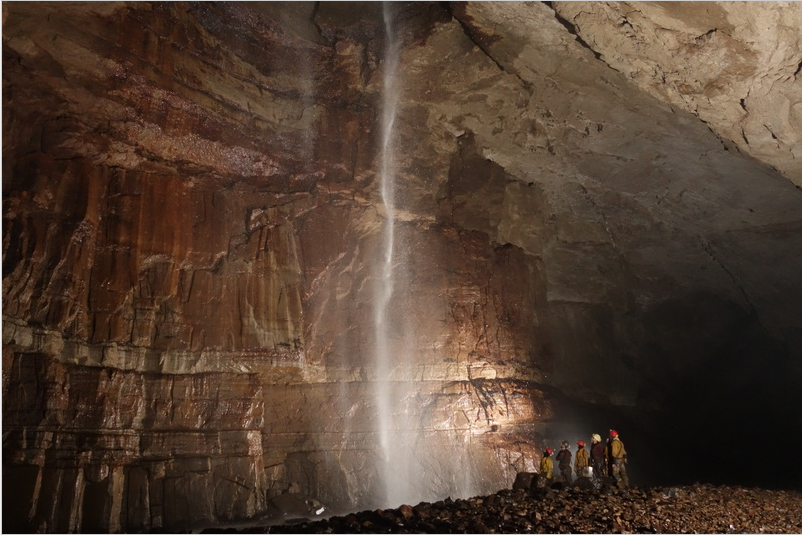What is the purpose of the headlamps?
Carefully examine the image and provide a detailed answer to the question.

The headlamps worn by the cavers are used to illuminate the dark cave environment, allowing them to see the intricate textures and natural beauty of the cave, and also highlighting their adventurous spirit.